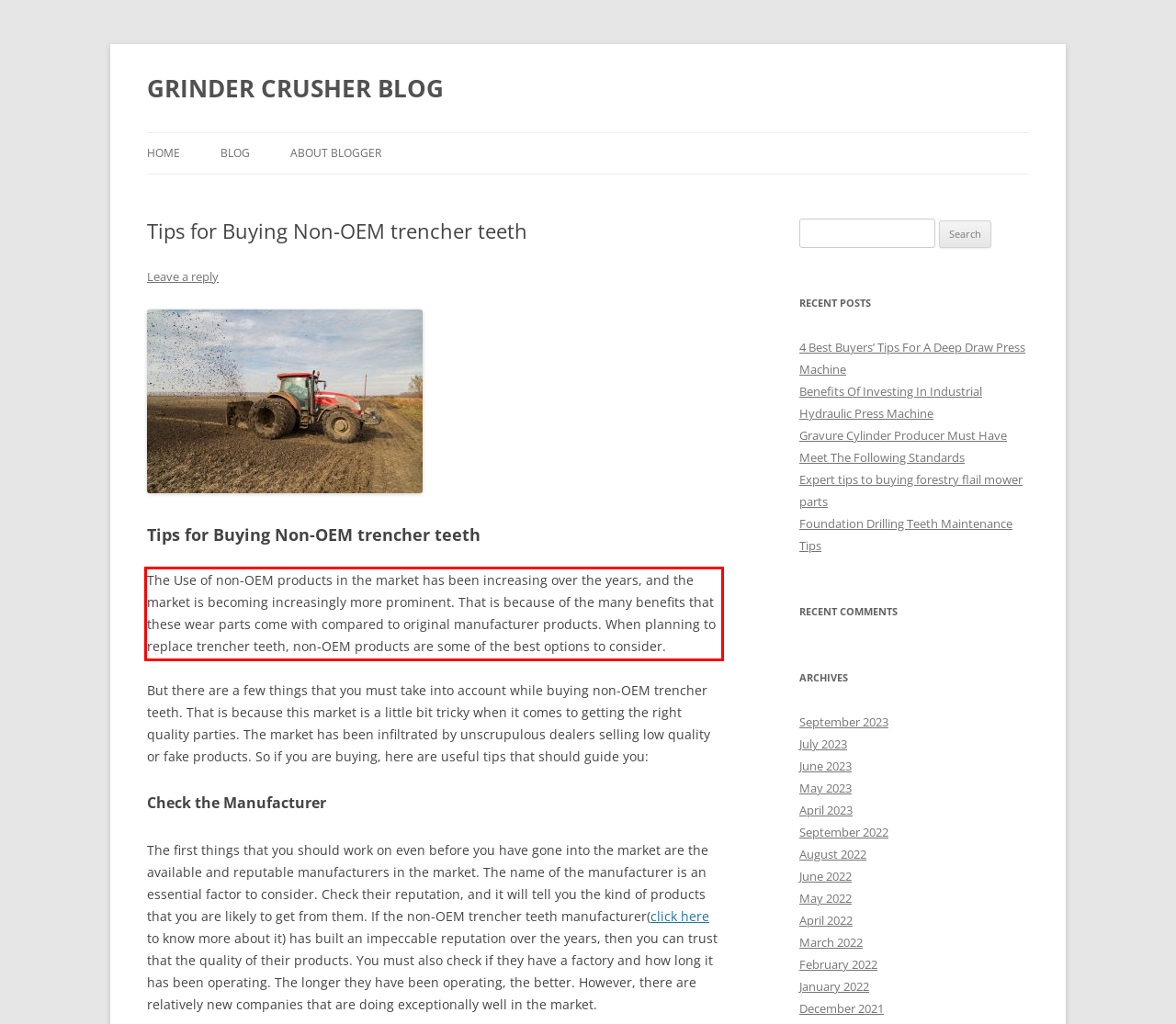Examine the webpage screenshot and use OCR to obtain the text inside the red bounding box.

The Use of non-OEM products in the market has been increasing over the years, and the market is becoming increasingly more prominent. That is because of the many benefits that these wear parts come with compared to original manufacturer products. When planning to replace trencher teeth, non-OEM products are some of the best options to consider.